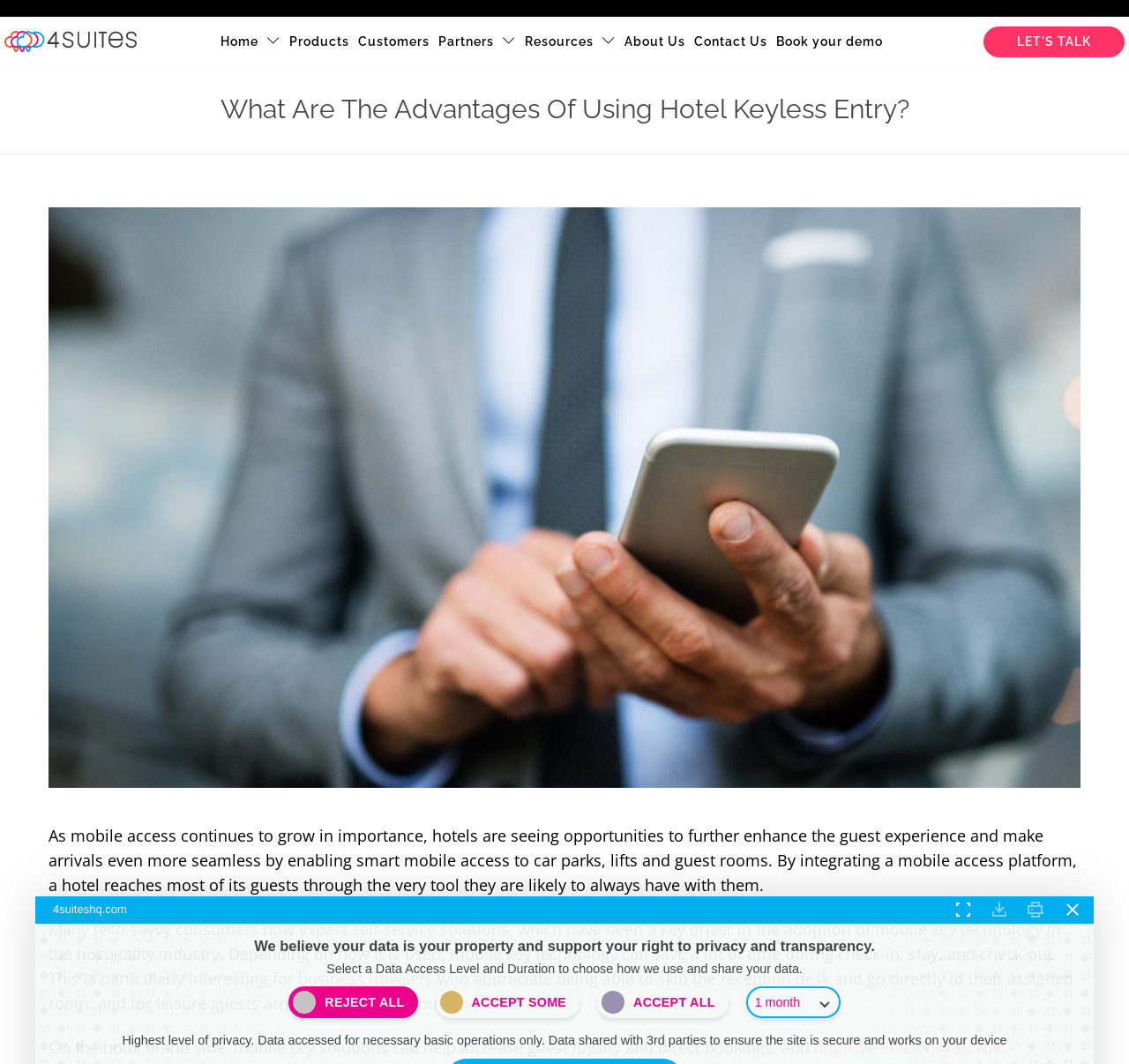Provide the bounding box coordinates of the area you need to click to execute the following instruction: "Click on the 'Expand Toggle' button".

[0.841, 0.842, 0.865, 0.868]